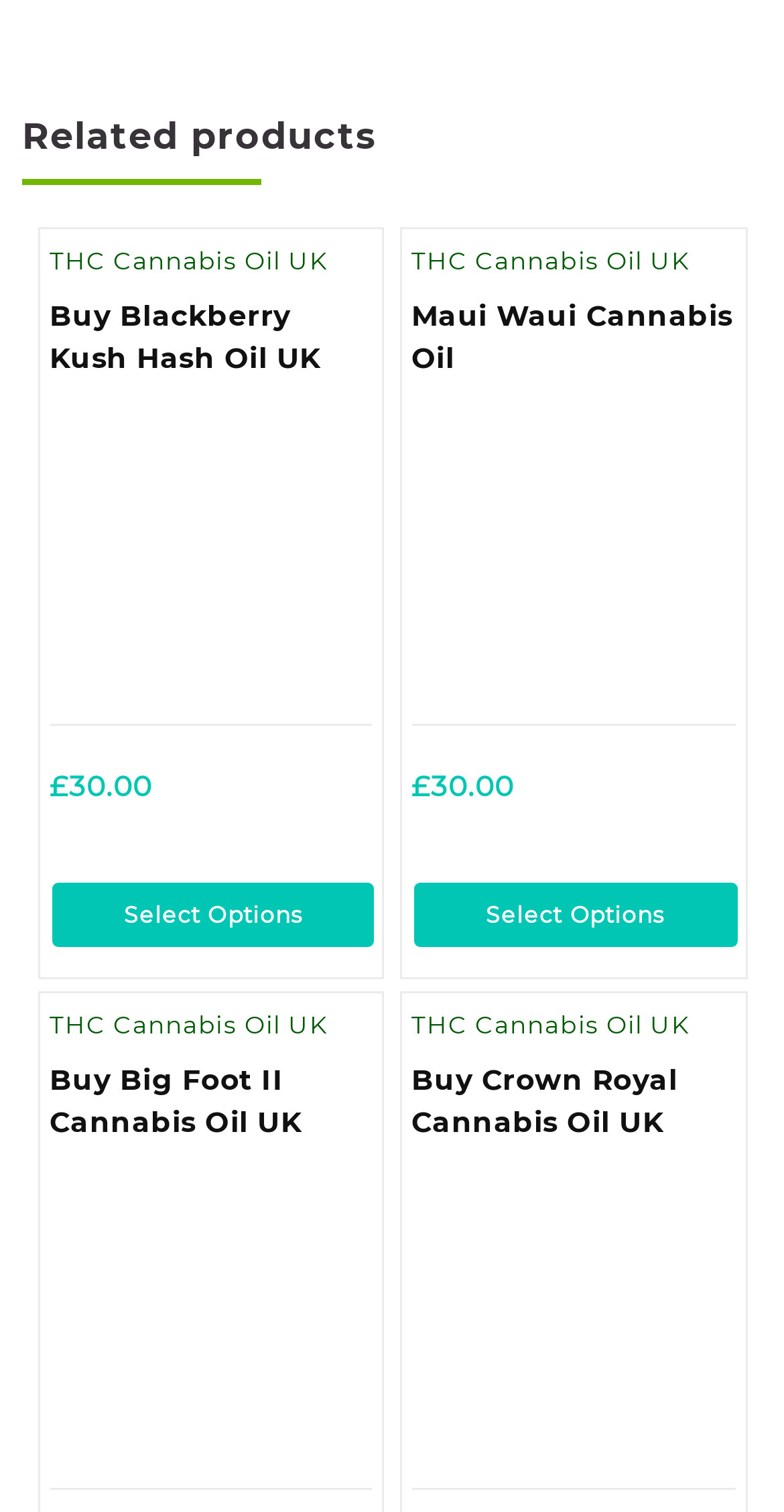Provide the bounding box coordinates of the UI element that matches the description: "THC Cannabis Oil UK".

[0.524, 0.163, 0.882, 0.183]